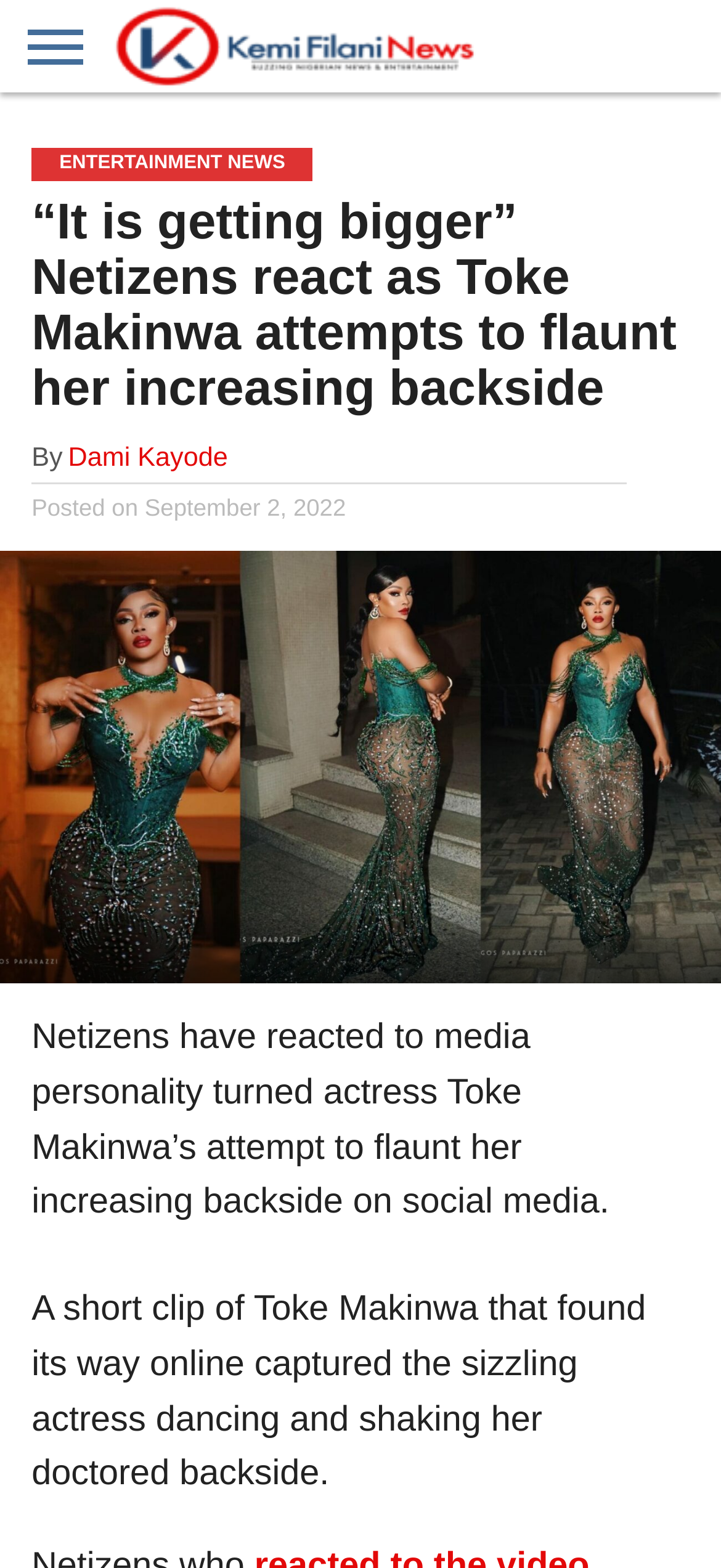Elaborate on the different components and information displayed on the webpage.

The webpage appears to be a news article from Kemi Filani News, with a focus on entertainment news. At the top of the page, there are several links to different sections of the website, including "ENTERTAINMENT NEWS", "NEWS", "ADVERTISE", and "CONTACT US". Below these links, there is a header section with the title of the article, "“It is getting bigger” Netizens react as Toke Makinwa attempts to flaunt her increasing backside", and the author's name, "Dami Kayode". The article's publication date, "September 2, 2022", is also displayed in this section.

To the right of the header section, there is a large image of Toke Makinwa, taking up most of the width of the page. Below the image, there are two paragraphs of text that summarize the article's content. The first paragraph mentions Toke Makinwa's attempt to show off her increasing backside on social media, while the second paragraph describes a short clip of the actress dancing and shaking her backside.

Above the article's content, there is a logo of Kemi Filani News, and a link to the website's homepage. There are also several links to other sections of the website, including "ENTERTAINMENT NEWS" and "NEWS", which are positioned at the top-left corner of the page. An advertisement is displayed in an iframe at the bottom of the page.